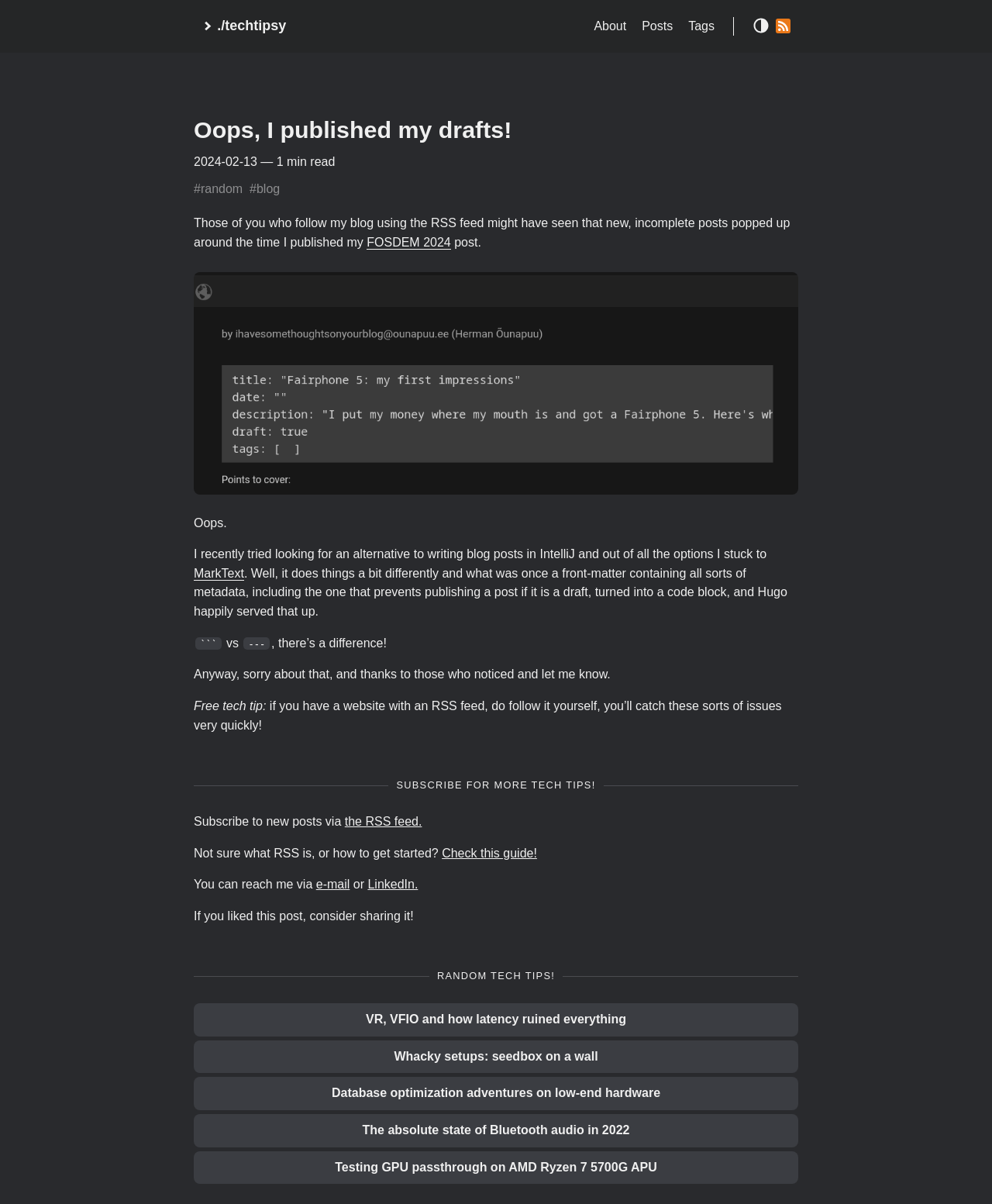What is the topic of the linked post 'FOSDEM 2024'?
Refer to the screenshot and deliver a thorough answer to the question presented.

The topic of the linked post 'FOSDEM 2024' is likely about the author's experience or presentation at the FOSDEM 2024 conference, as it is mentioned in the context of the author publishing a draft post.